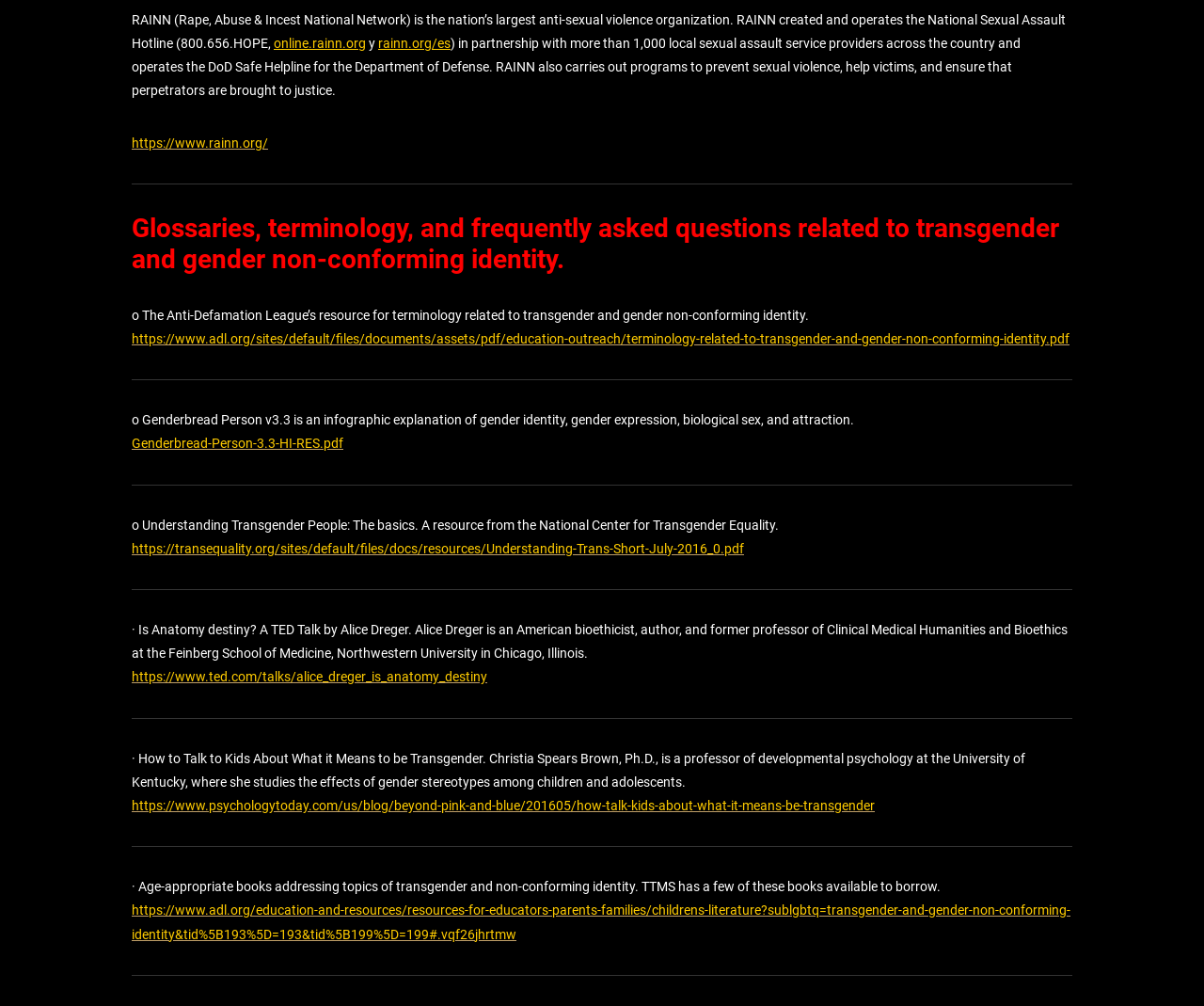Please reply to the following question with a single word or a short phrase:
How many resources are listed for understanding transgender and gender non-conforming identity?

6